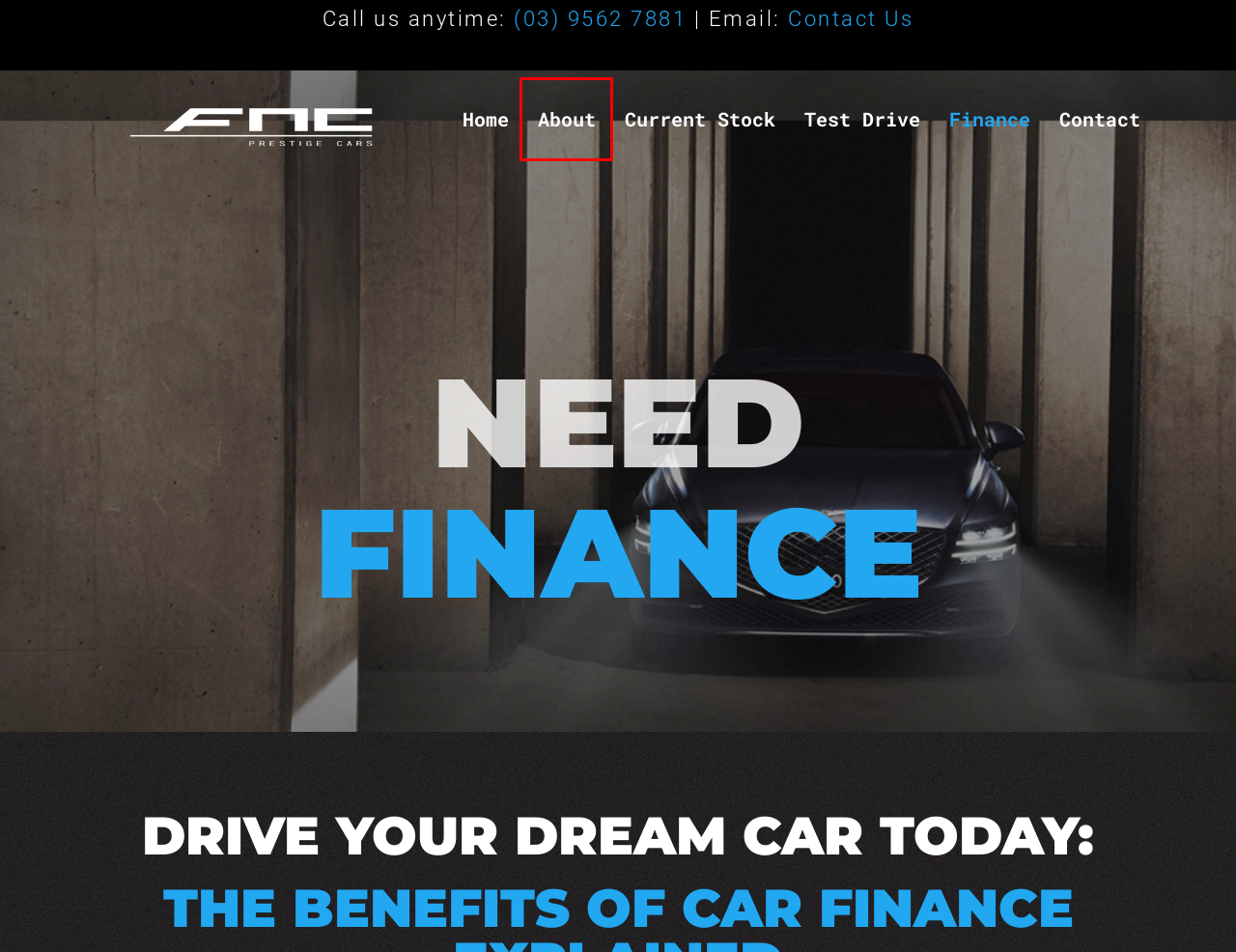You have a screenshot of a webpage with a red bounding box highlighting a UI element. Your task is to select the best webpage description that corresponds to the new webpage after clicking the element. Here are the descriptions:
A. Car Sales | FNC Prestige
B. Odyssey Web Solutions | Code, Create, Captivate
C. FAQ | FNC Prestige
D. Terms And Conditions | FNC Prestige
E. Test Drive | FNC Prestige
F. Home | FNC Prestige
G. About Us | FNC Prestige
H. Contact | FNC Prestige

G